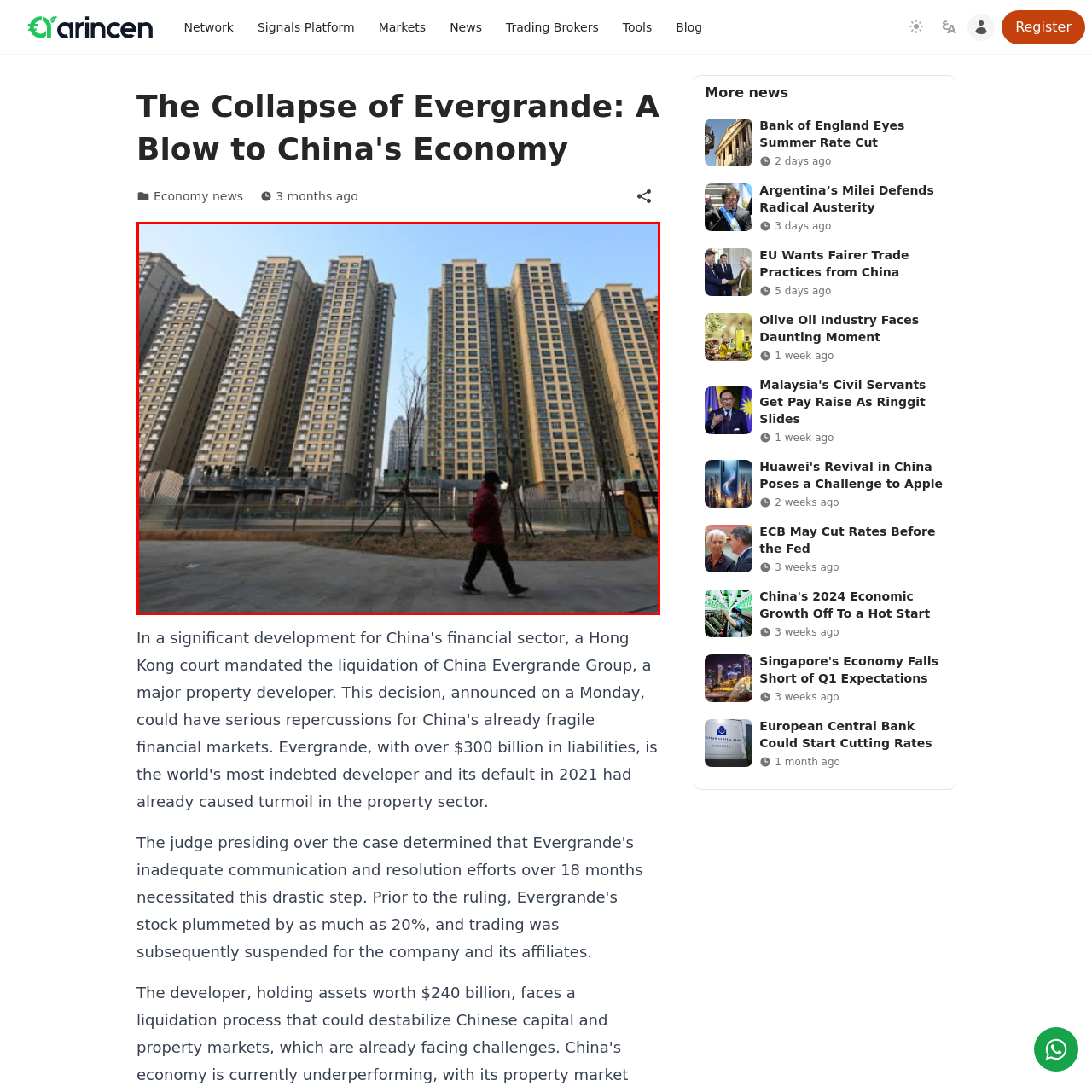What is the mood evoked by the image?
Consider the details within the red bounding box and provide a thorough answer to the question.

The caption states that the image 'evokes a sense of contemplation regarding the implications of urbanization and economic pressures on everyday lives', suggesting that the image inspires a thoughtful and reflective mood.